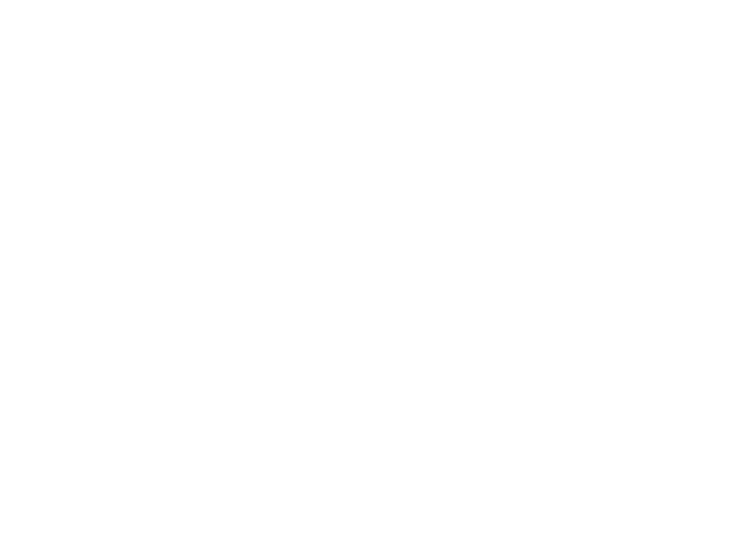Who is the developer of the project? Using the information from the screenshot, answer with a single word or phrase.

Becknell Industrial